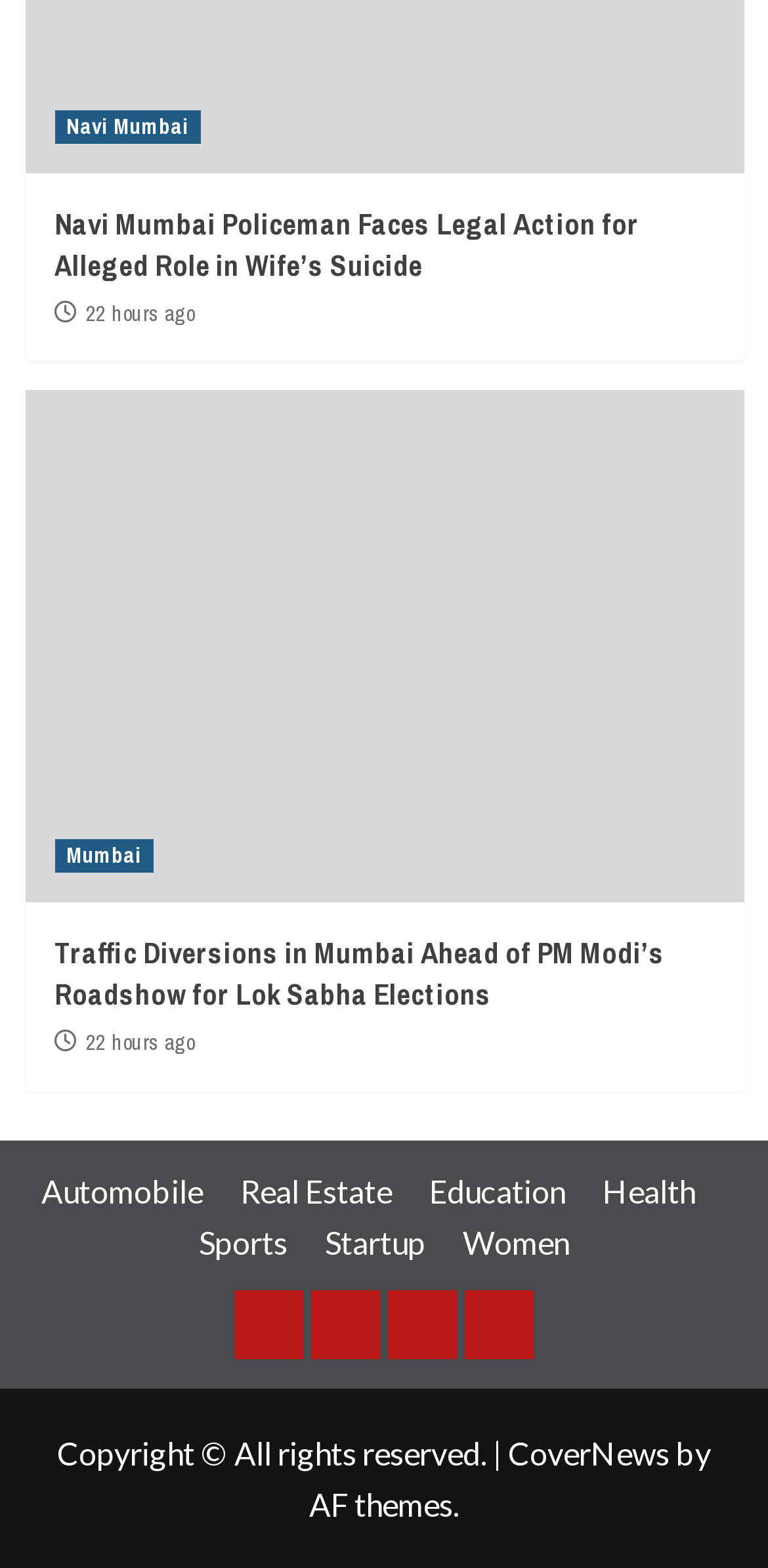Please analyze the image and provide a thorough answer to the question:
How many news articles are displayed?

I counted the number of headings that seem to be news article titles, which are 'Navi Mumbai Policeman Faces Legal Action for Alleged Role in Wife’s Suicide' and 'Traffic Diversions in Mumbai Ahead of PM Modi’s Roadshow for Lok Sabha Elections'.